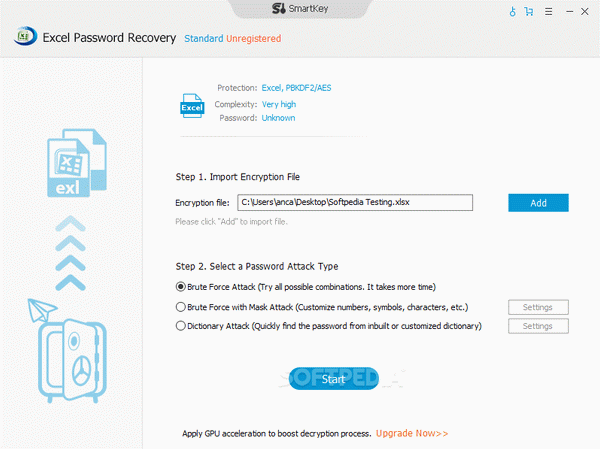Offer a comprehensive description of the image.

The image showcases the interface of an "Excel Password Recovery" software, designed for users needing to recover lost passwords from Excel files. The top section highlights the application’s status as "Standard Unregistered," indicating that full features may require an upgrade. 

Key features displayed include:

- **Protection Type**: Lists the encryption methods available (Excel, PKDF2/AES) along with the complexity level labeled as "Very high," suggesting a robust security measure.
- **Password Status**: Indicates that the current password is "Unknown," reinforcing the software's purpose.
- **Import Encryption File**: Users can upload their encrypted Excel files using the designated file path input field and the "Add" button.
- **Password Attack Types**: It offers three options for password recovery: 
  - **Brute Force Attack**: Attempts all possible combinations.
  - **Brute Force with Mask Attack**: Users can customize the attack parameters.
  - **Dictionary Attack**: Uses pre-defined words or user-customized dictionaries for quicker recovery.
- A "Start" button initiates the recovery process, and a note at the bottom mentions the ability to apply GPU acceleration to expedite the decryption process.

This user-friendly interface underscores the tool's functionality, aimed at simplifying the recovery of Excel passwords for users who may face access issues with their documents.